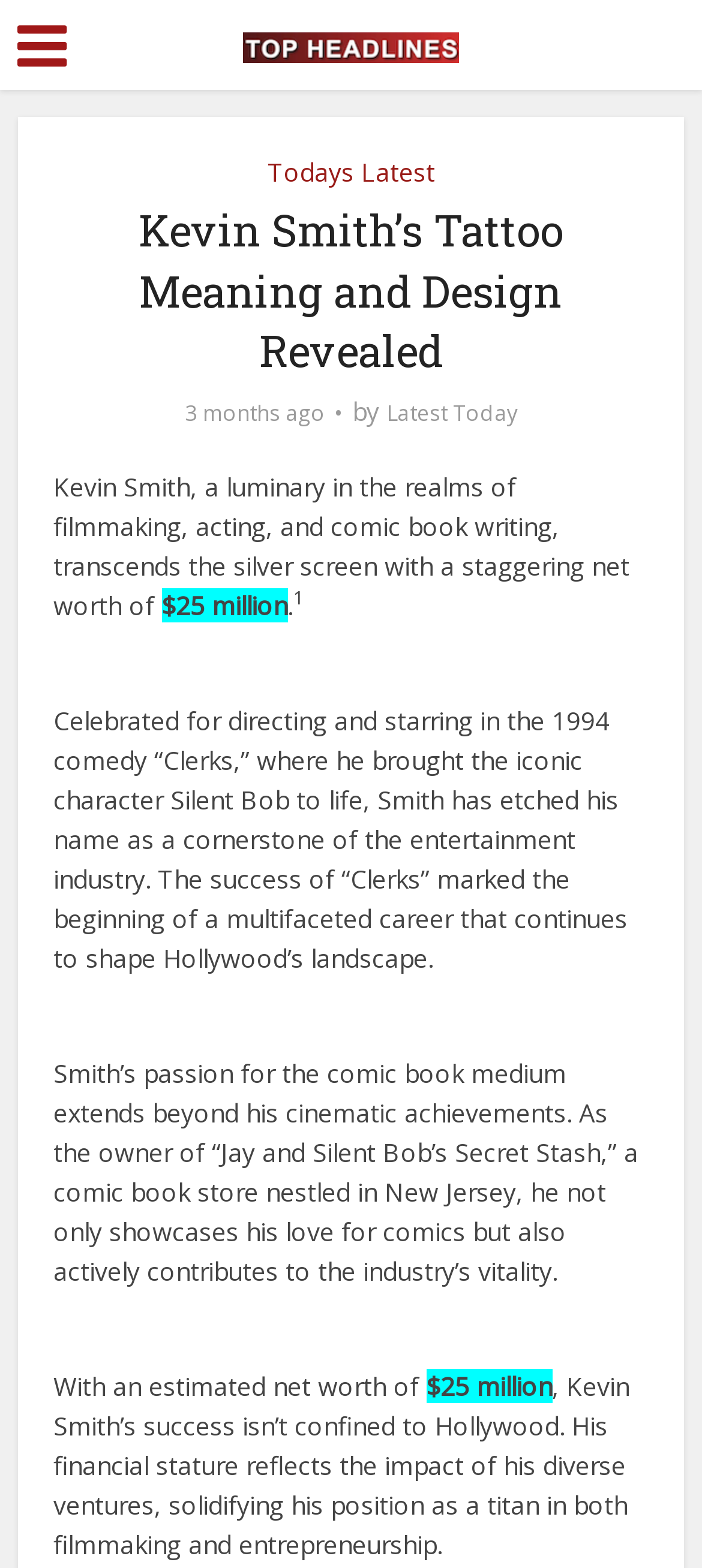Using the information in the image, could you please answer the following question in detail:
What is the name of the website?

The answer can be found in the link 'Topheadlines.com.ng' located at the top of the webpage, which is also accompanied by an image with the same text.